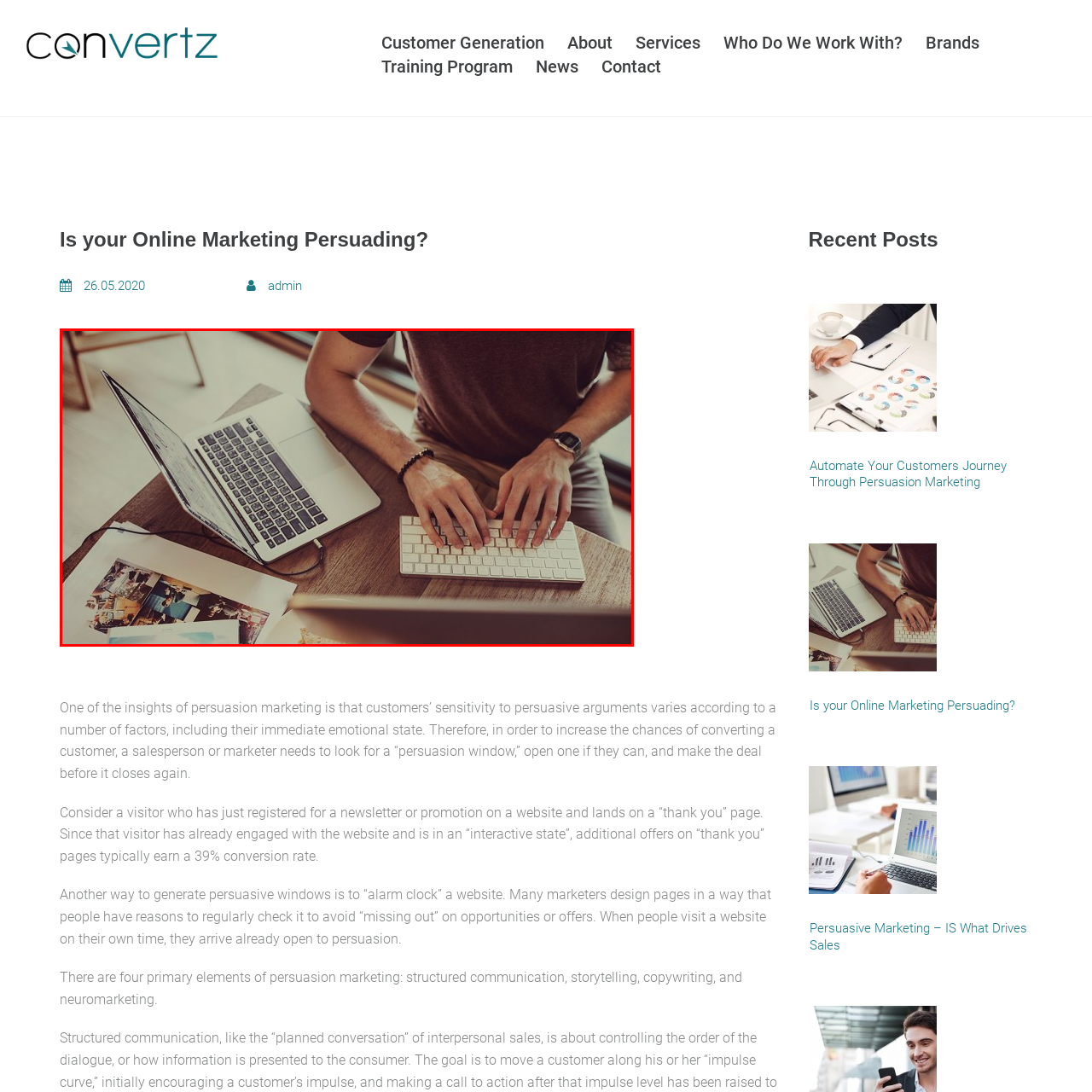Direct your attention to the image encased in a red frame, What is the significance of technology in this setting? Please answer in one word or a brief phrase.

Influences success